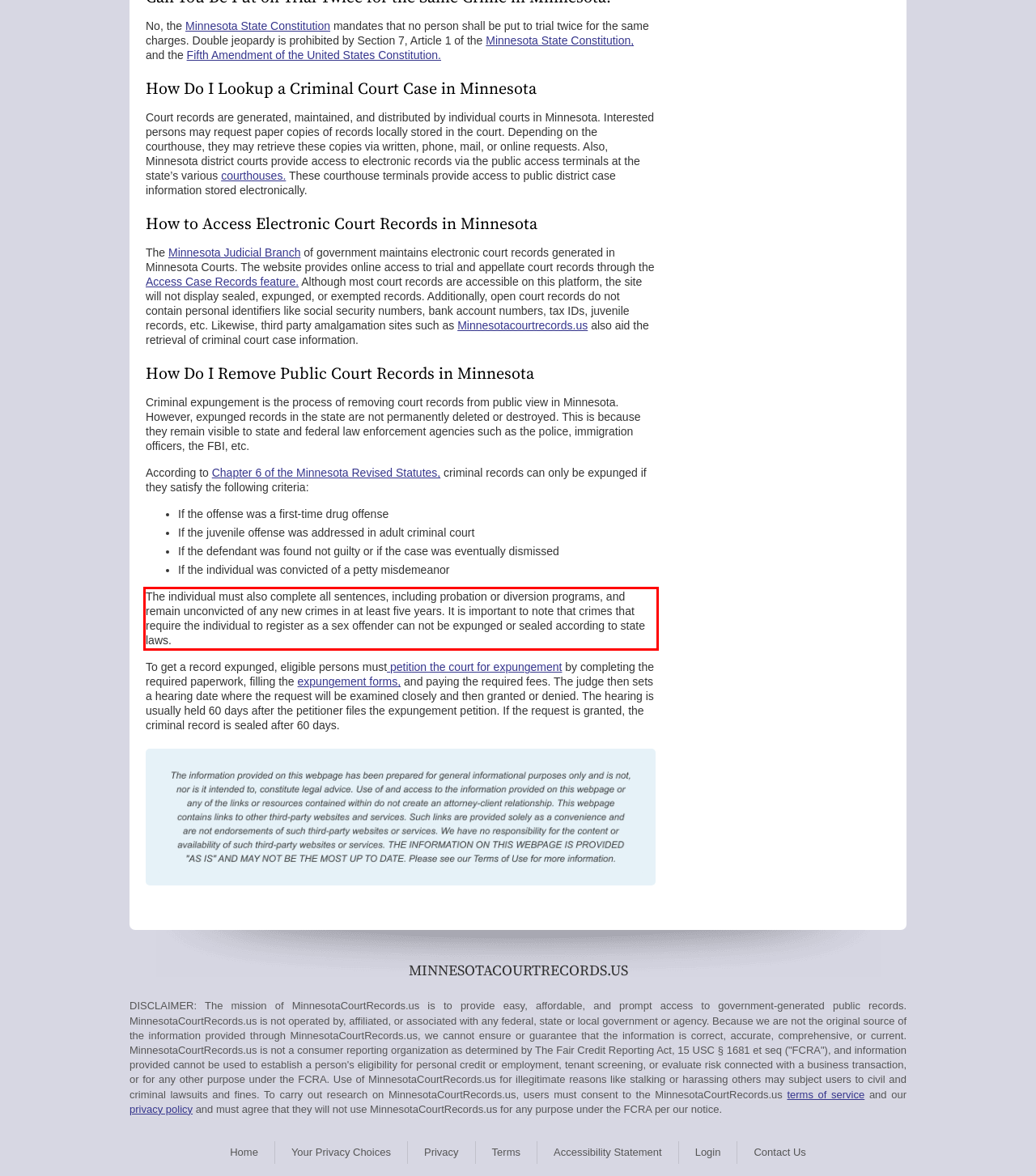Review the webpage screenshot provided, and perform OCR to extract the text from the red bounding box.

The individual must also complete all sentences, including probation or diversion programs, and remain unconvicted of any new crimes in at least five years. It is important to note that crimes that require the individual to register as a sex offender can not be expunged or sealed according to state laws.